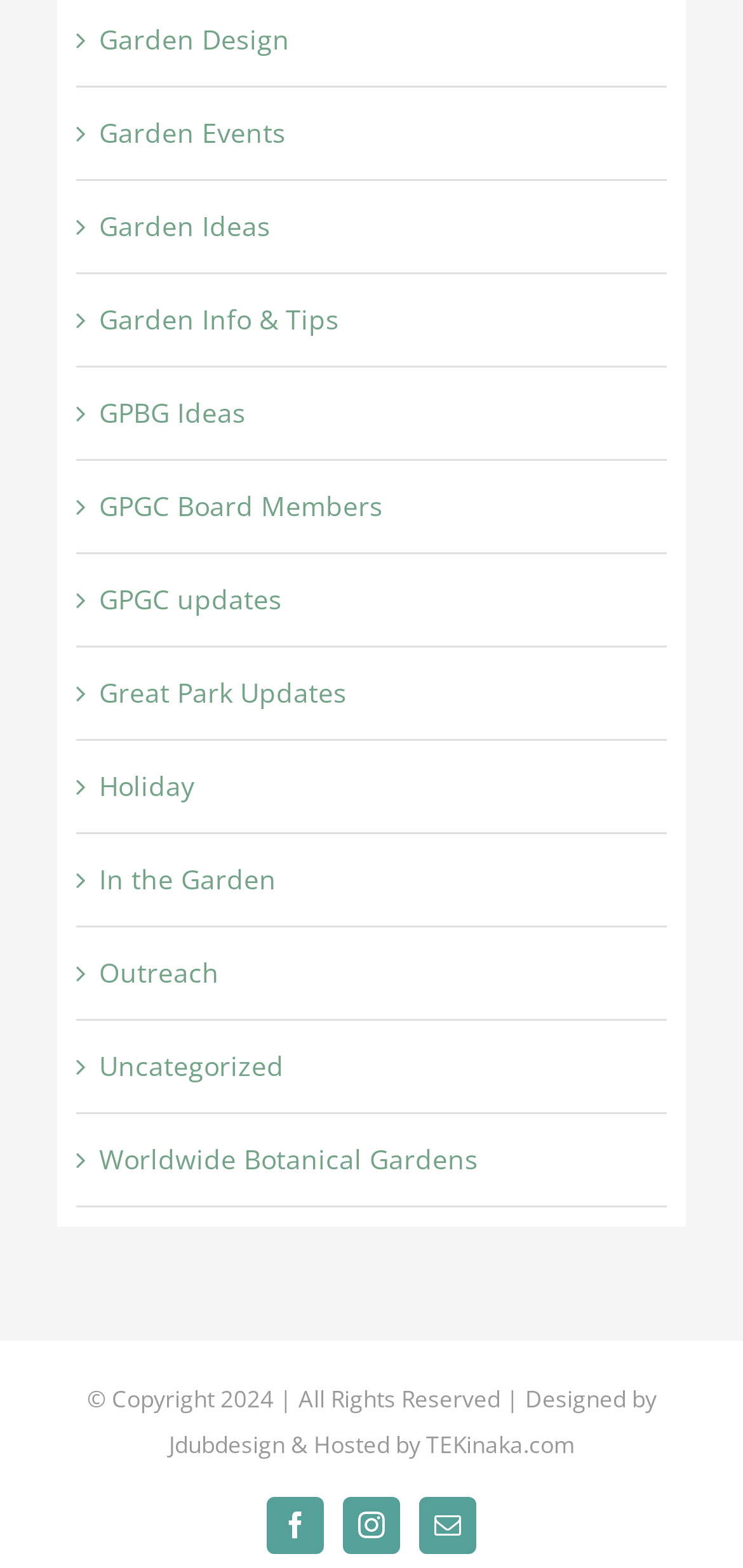What is the copyright year?
Give a detailed and exhaustive answer to the question.

I found the copyright information at the bottom of the webpage, which states 'Copyright 2024 | All Rights Reserved | Designed by...'.